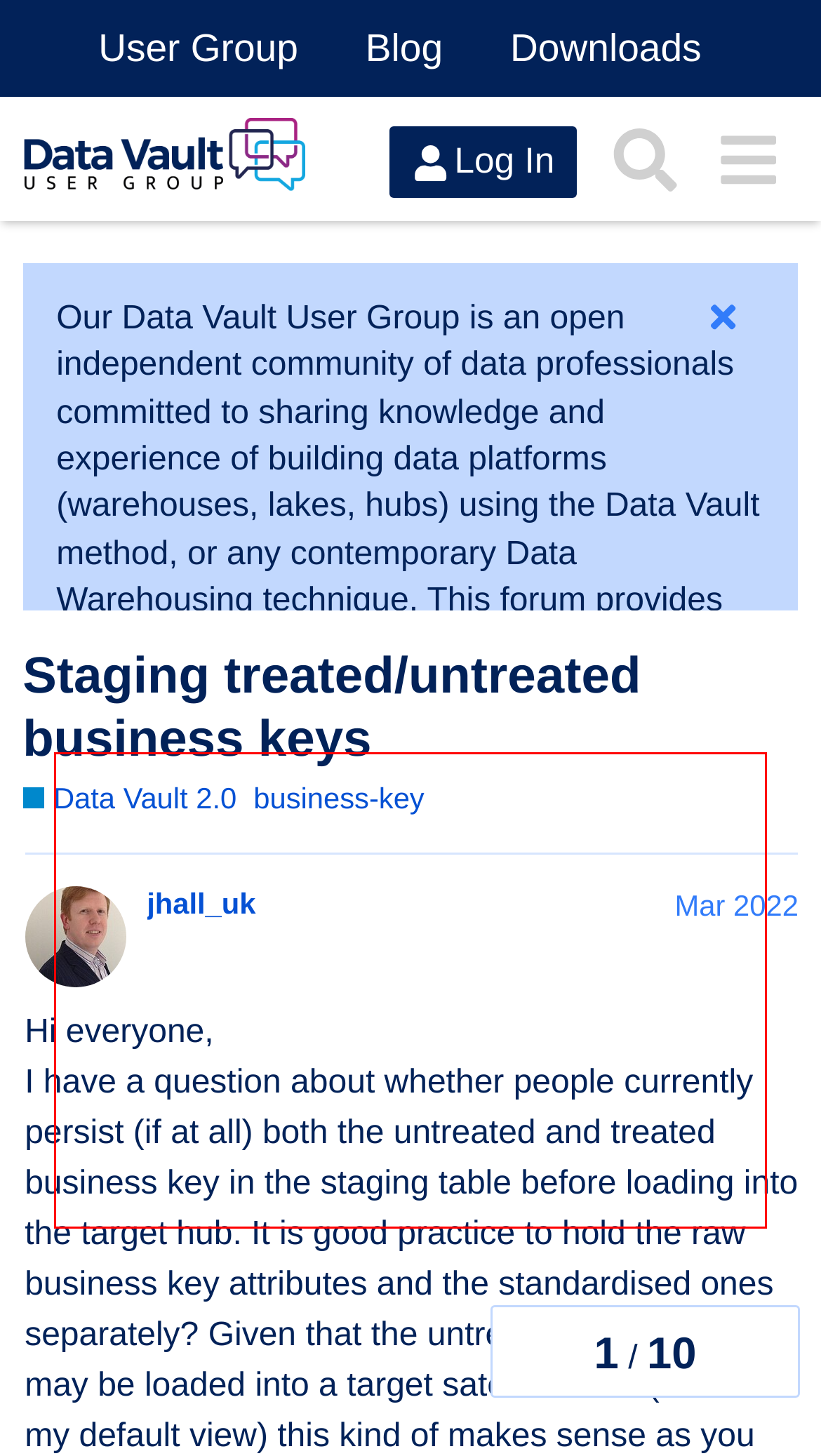Identify the text inside the red bounding box on the provided webpage screenshot by performing OCR.

We encourage mature honest open debate and sharing best practice. Whether you are new to Data Vault and looking to learn more, or you are a skilled practitioner wishing to explore particular points - you are very welcome to join us and share your experiences. Please note, for the community’s benefit, that posts may be moderated to remove those including inappropriate language, questions or answers off-topic, or blatant sales pitches.